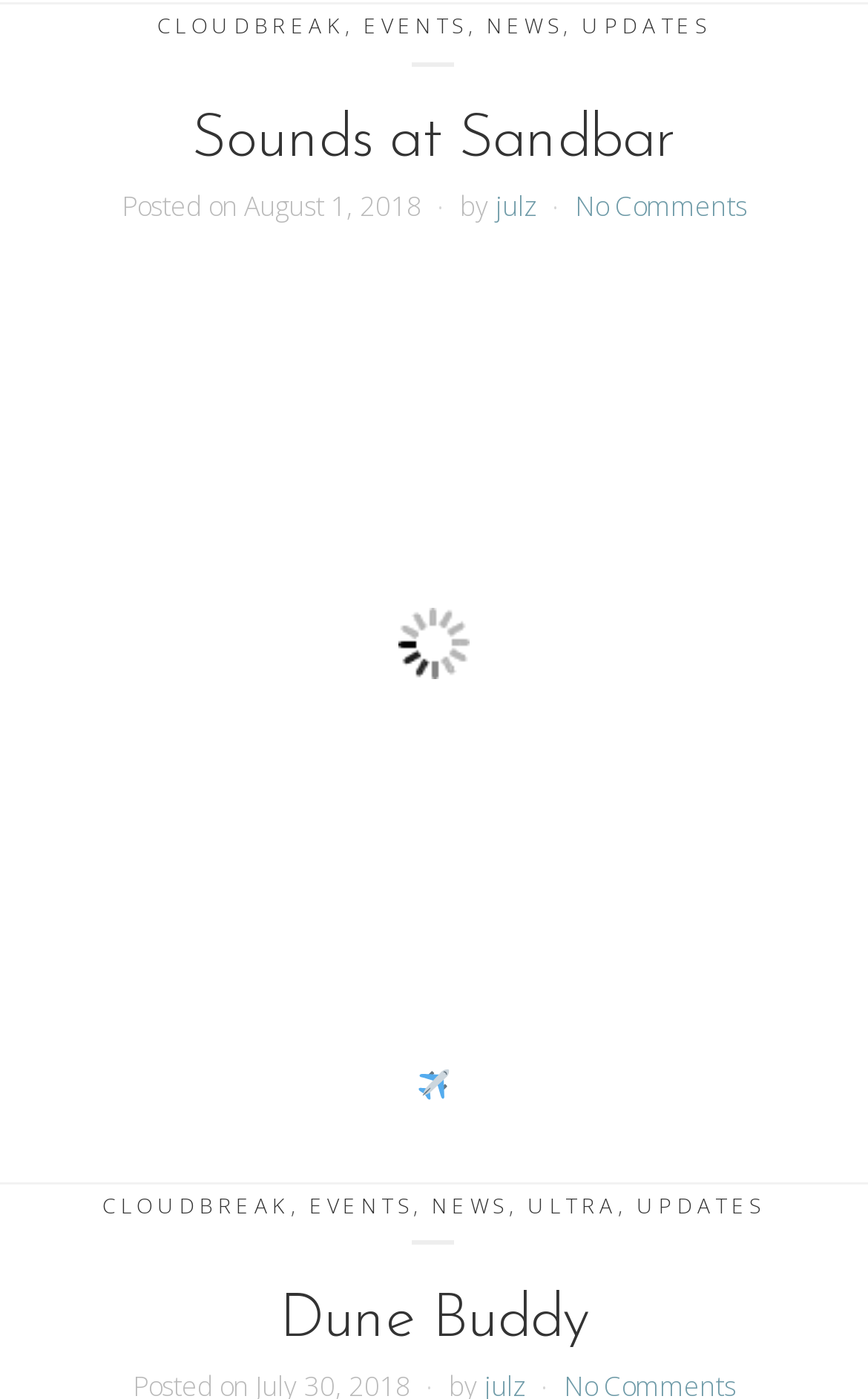Please find the bounding box coordinates (top-left x, top-left y, bottom-right x, bottom-right y) in the screenshot for the UI element described as follows: Cloudbreak

[0.181, 0.008, 0.398, 0.028]